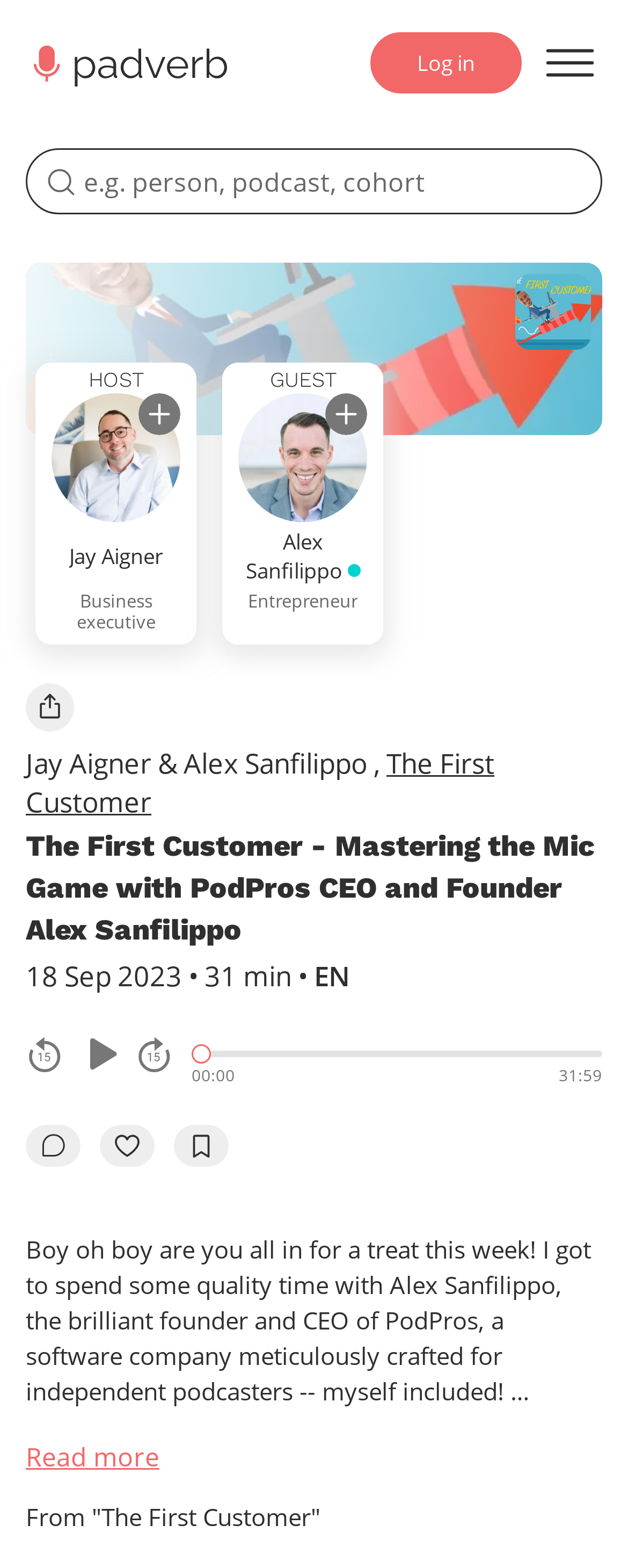Predict the bounding box coordinates for the UI element described as: "Log in". The coordinates should be four float numbers between 0 and 1, presented as [left, top, right, bottom].

[0.59, 0.021, 0.831, 0.06]